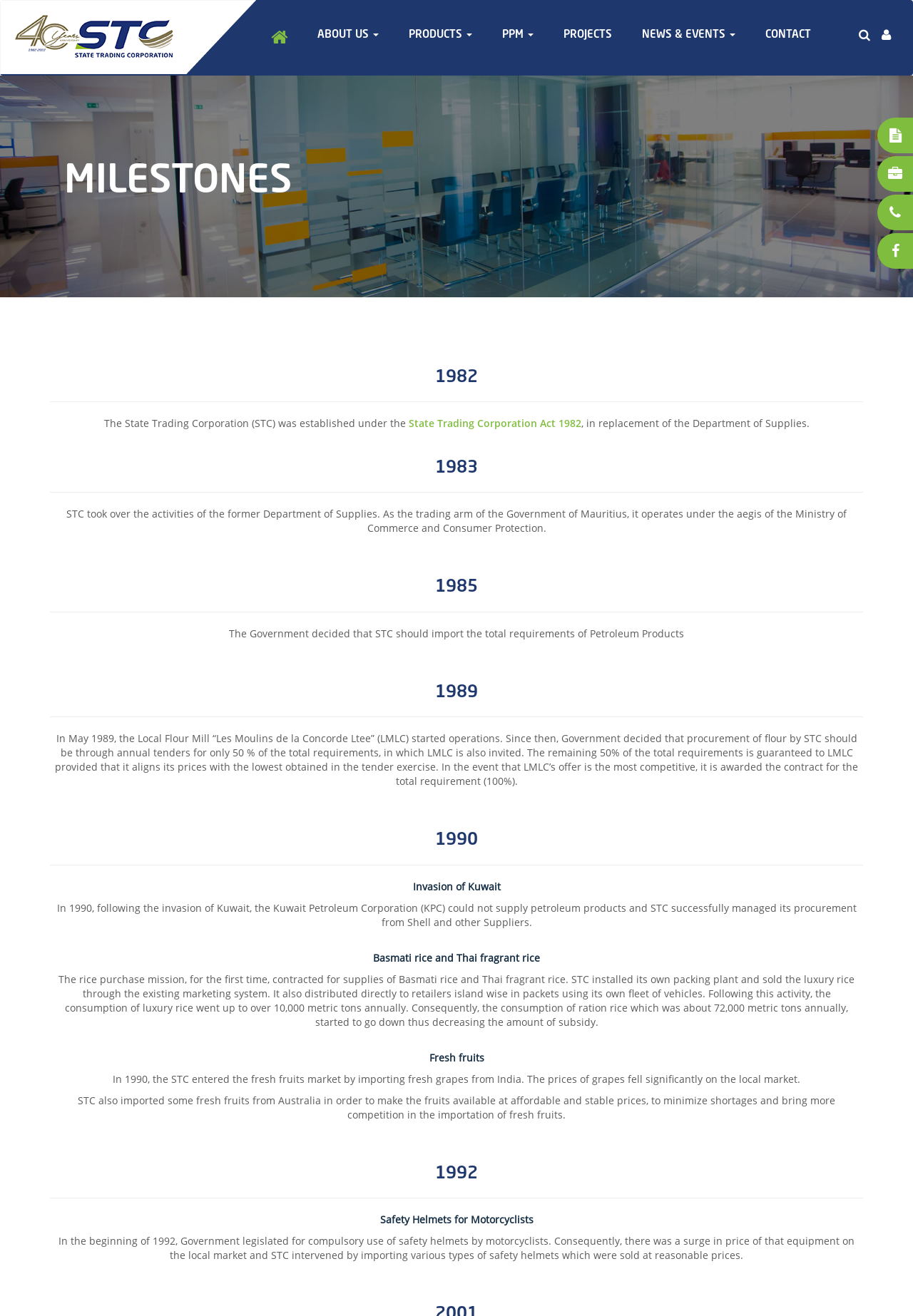Give the bounding box coordinates for the element described as: "PPM".

[0.534, 0.016, 0.601, 0.038]